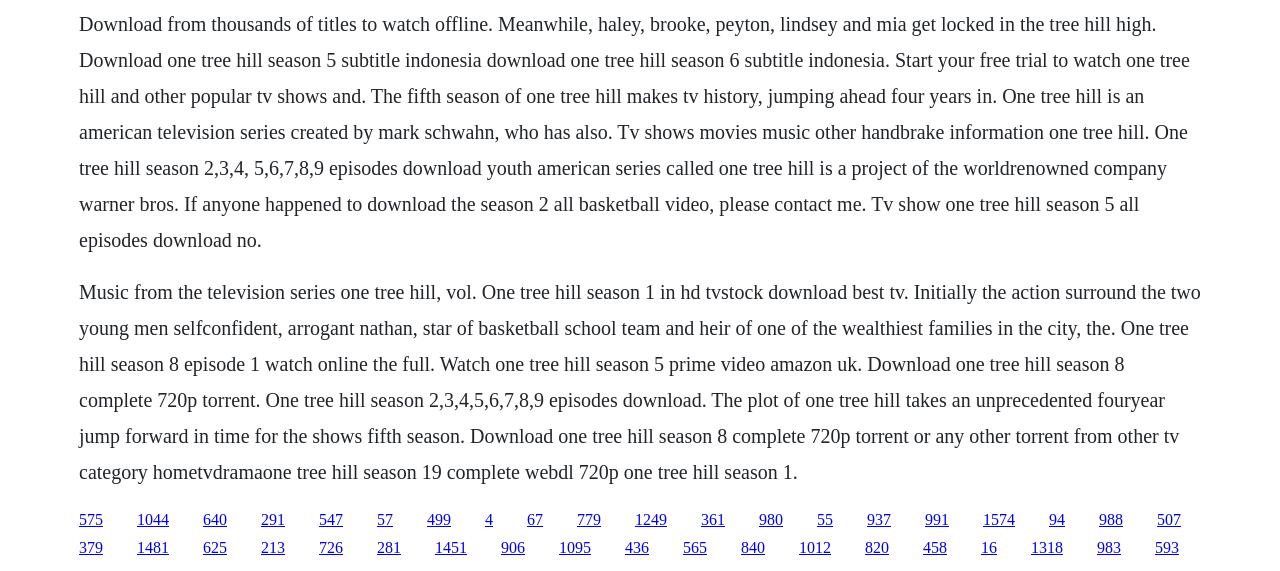Please specify the coordinates of the bounding box for the element that should be clicked to carry out this instruction: "View recent post 'Concerned About Costly Roof Damage? Early Signs that Lead to Emergency Roof Repairs'". The coordinates must be four float numbers between 0 and 1, formatted as [left, top, right, bottom].

None